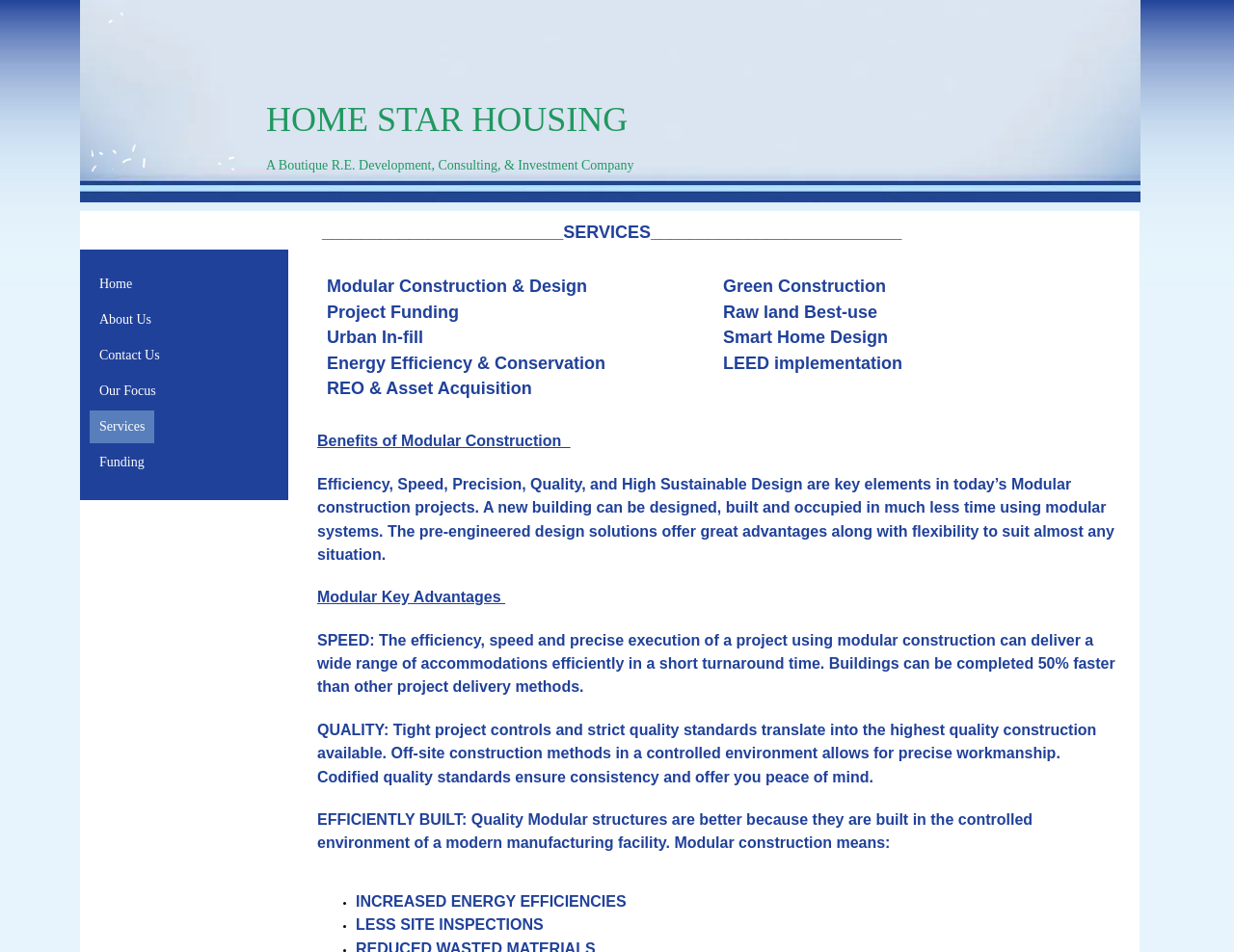What is one of the quality standards in modular construction?
Analyze the image and deliver a detailed answer to the question.

One of the quality standards in modular construction is obtained from the StaticText element with the text 'Codified quality standards ensure consistency and offer you peace of mind.' which describes the quality control in modular construction.